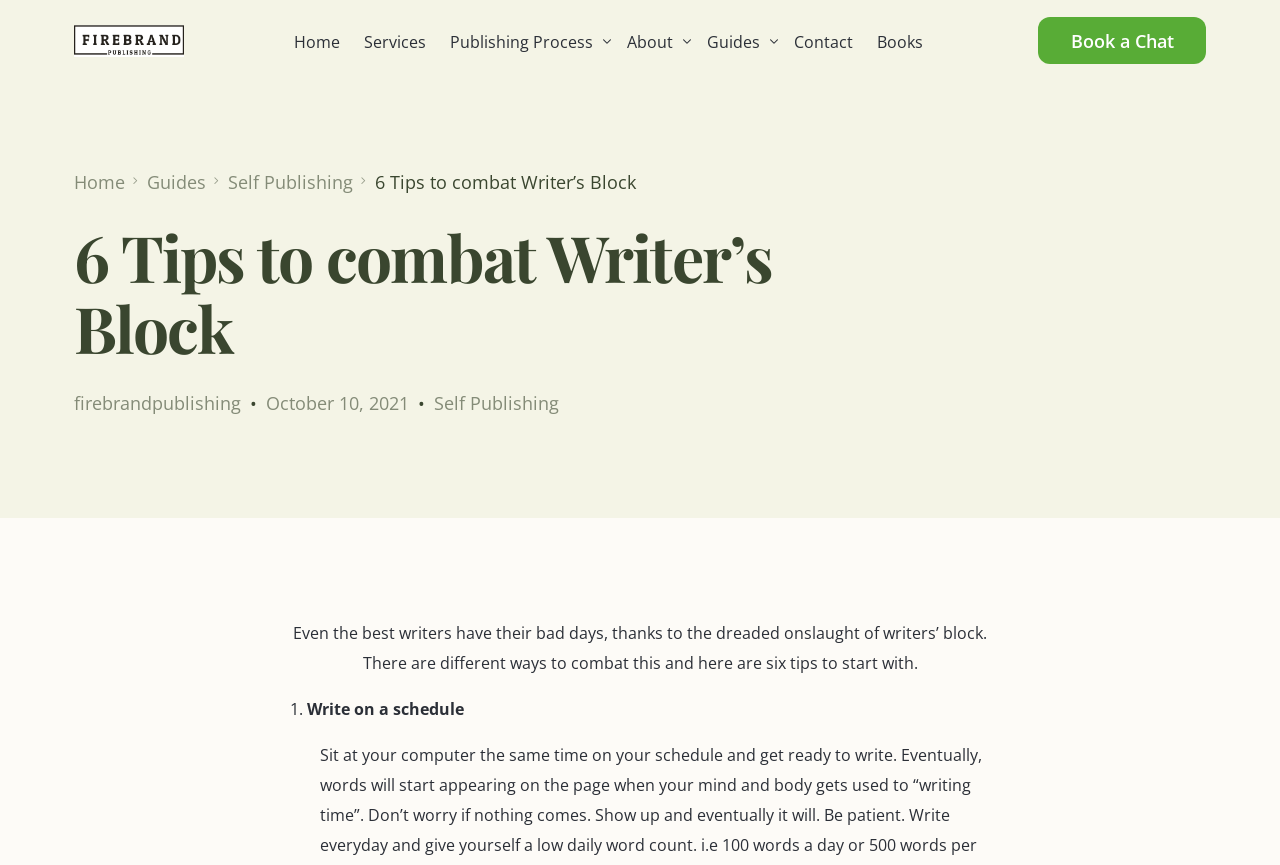Provide a one-word or brief phrase answer to the question:
What is the topic of the article?

Writer's Block